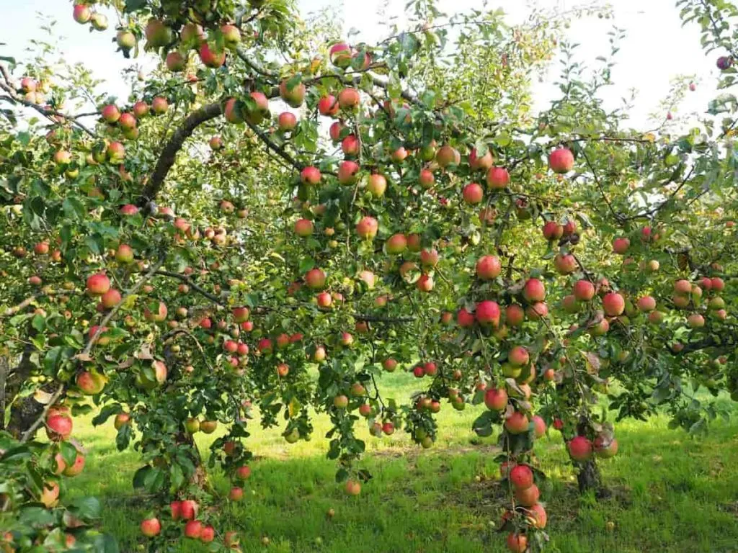Refer to the screenshot and answer the following question in detail:
What is the purpose of highlighting apple trees in the article?

The caption explains that the depiction of apple trees aligns perfectly with the article's focus on identifying the best fruit trees for commercial farming, highlighting the fruitful yields and attractiveness of apple trees for prospective farmers.